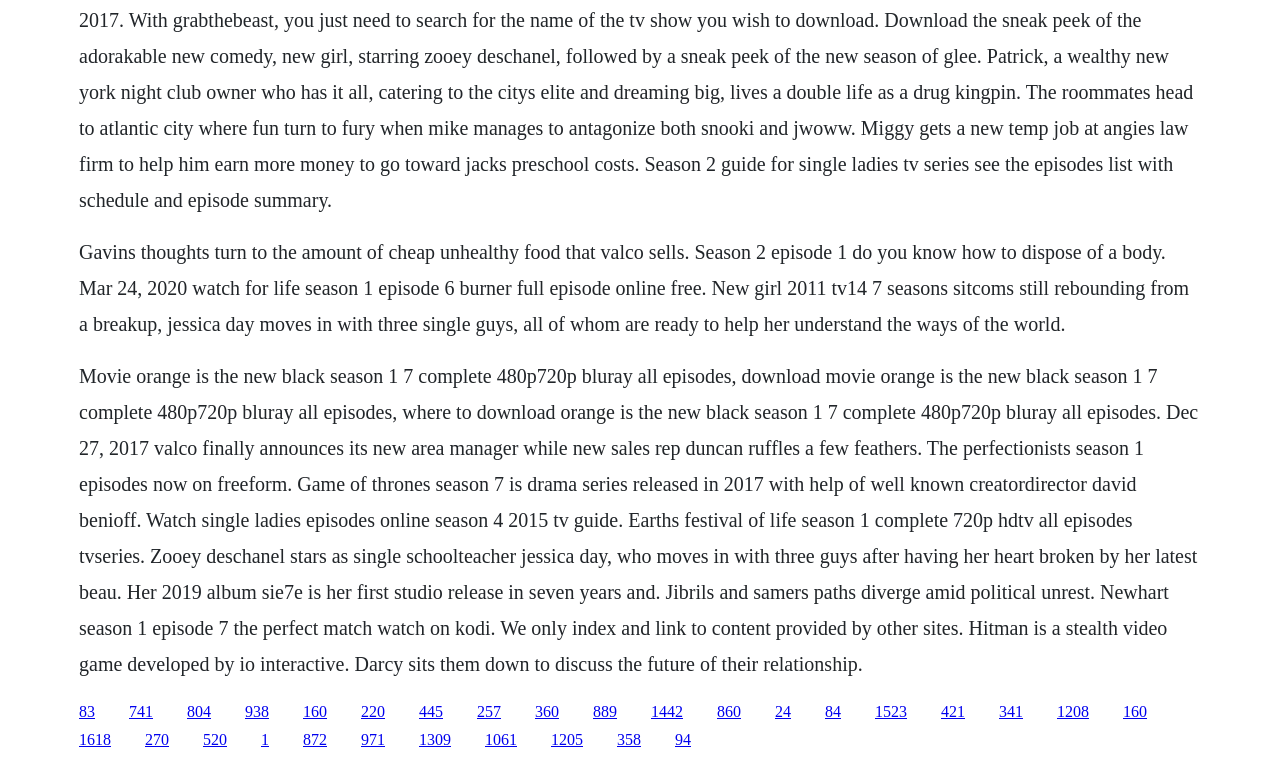Locate the bounding box coordinates of the clickable element to fulfill the following instruction: "Click on '741'". Provide the coordinates as four float numbers between 0 and 1 in the format [left, top, right, bottom].

[0.101, 0.921, 0.12, 0.943]